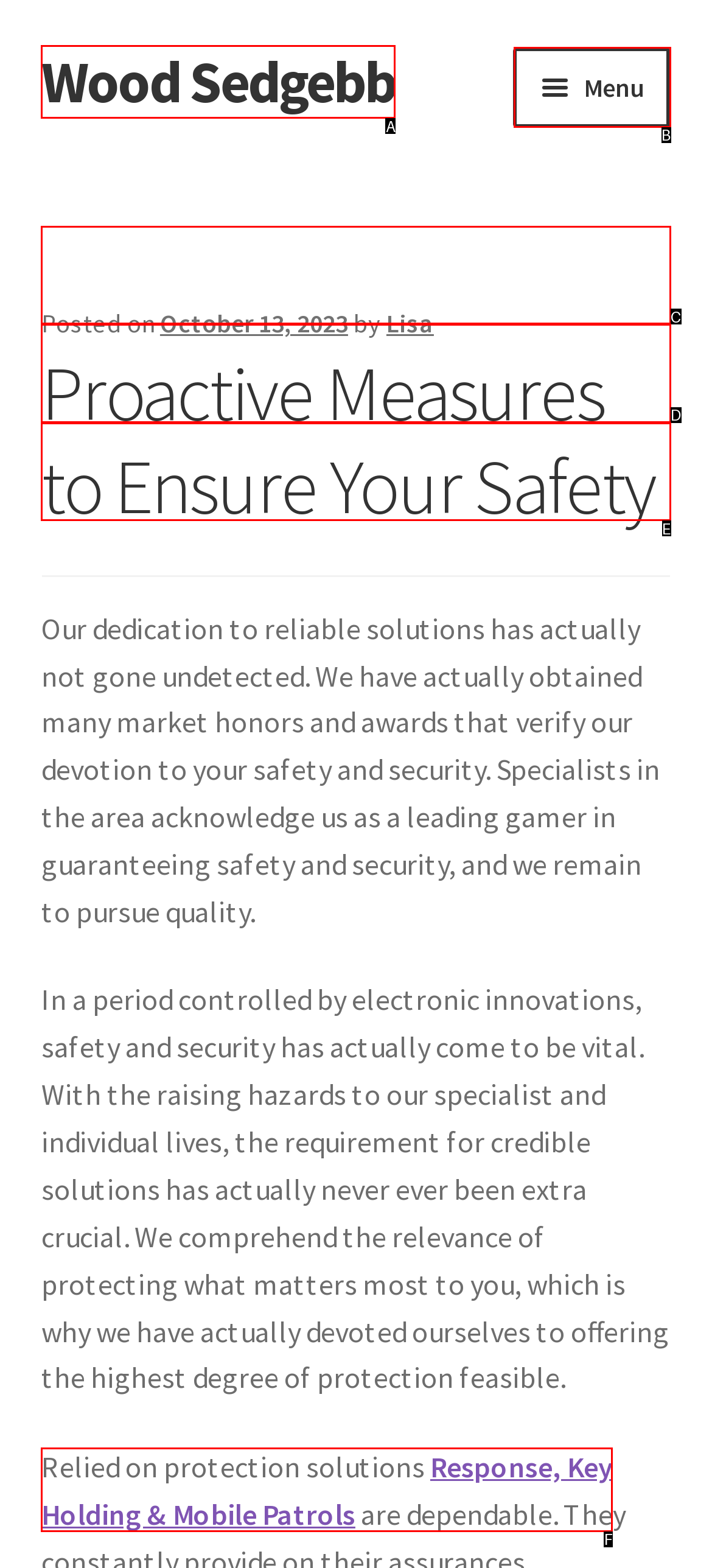From the description: Privacy Policy, select the HTML element that fits best. Reply with the letter of the appropriate option.

D